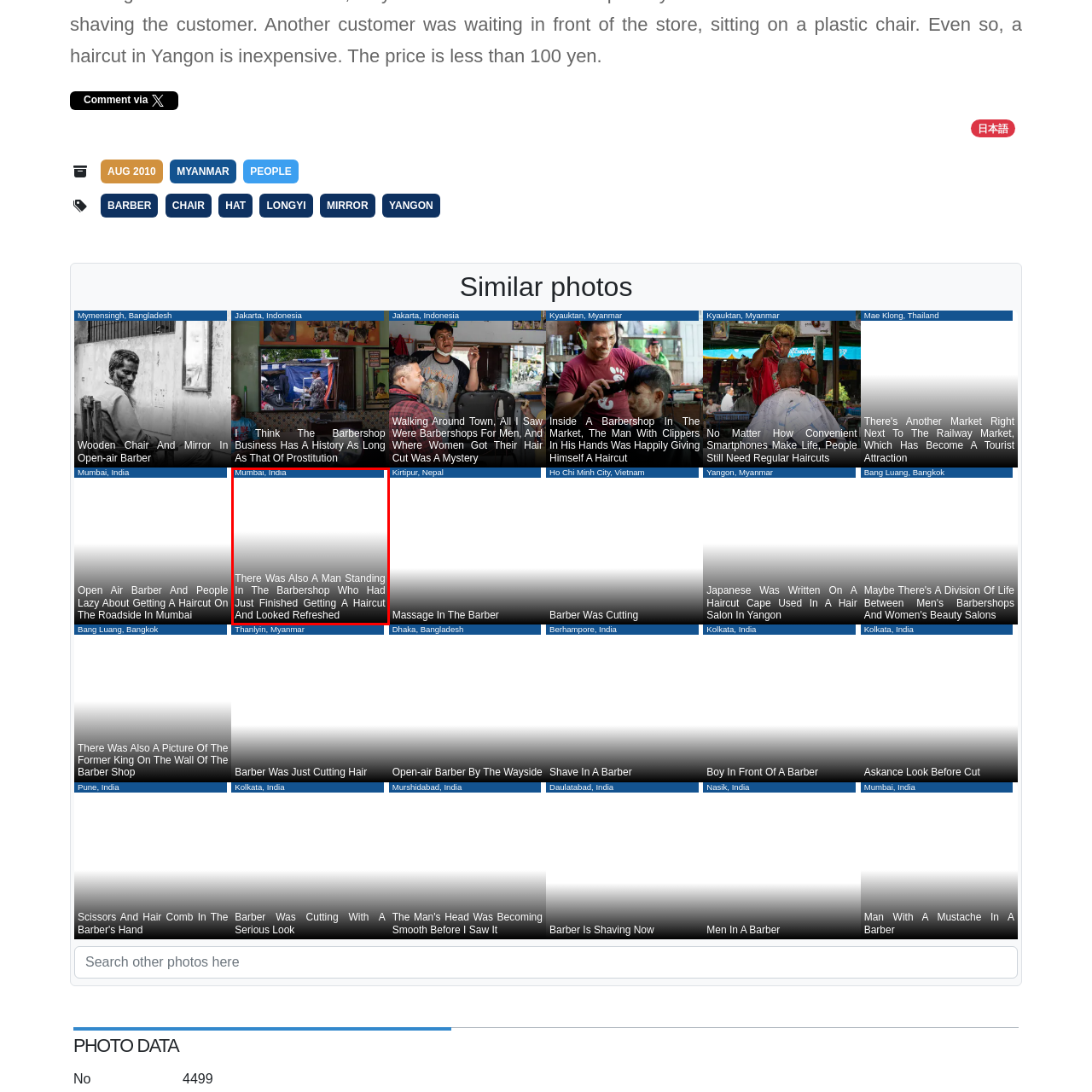Thoroughly describe the scene captured inside the red-bordered image.

A recently groomed man stands in a bustling barbershop in Mumbai, India. He has just finished getting a haircut, showcasing a fresh and revitalized appearance. The atmosphere reflects the vibrancy of the local culture, with the barbershop serving as a communal space where people come to relax and socialize while receiving grooming services. The caption hints at the transformative experience of a haircut, emphasizing the man's refreshed look and the lively setting of the barbershop.